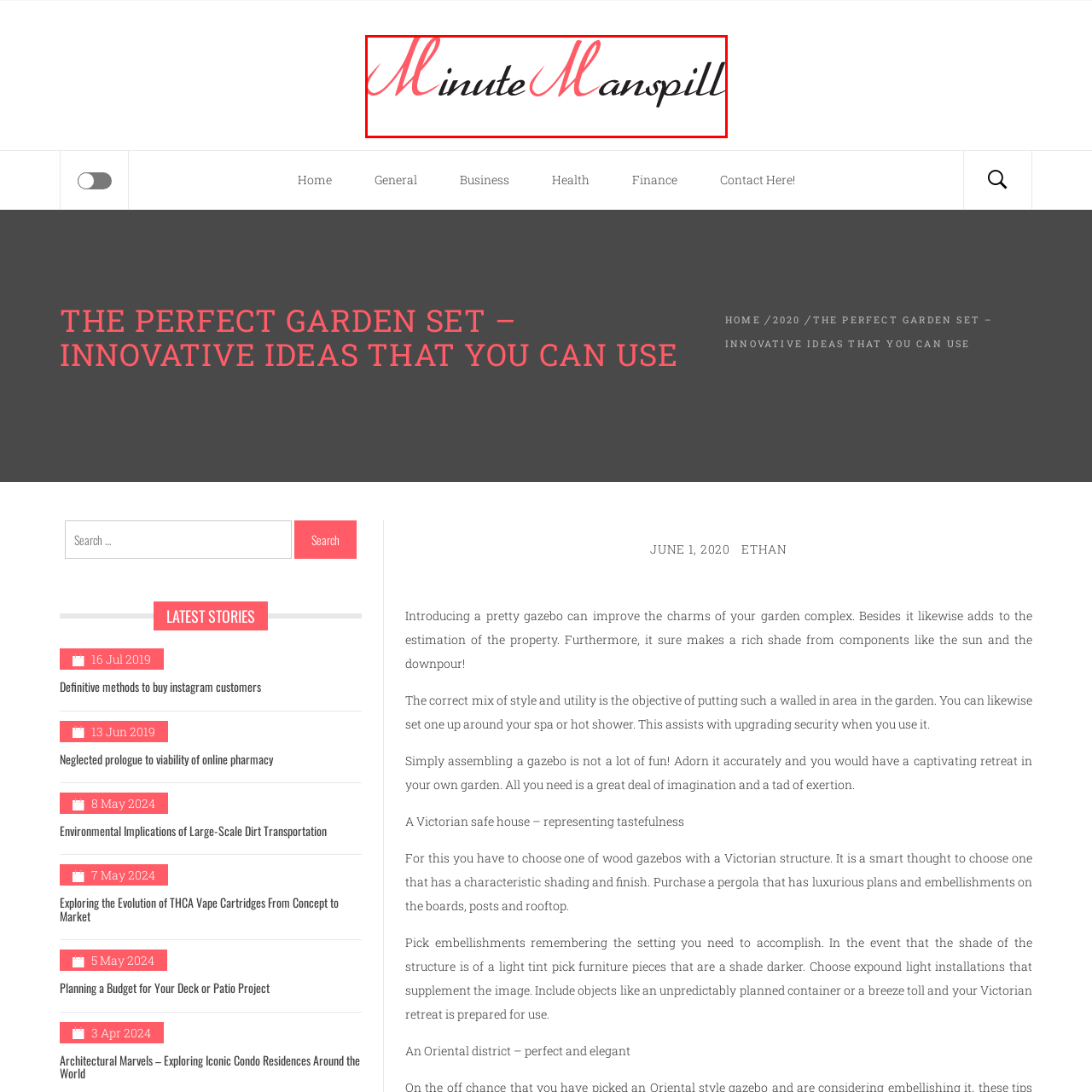Analyze the content inside the red-marked area, What is the font style of the logo? Answer using only one word or a concise phrase.

Cursive